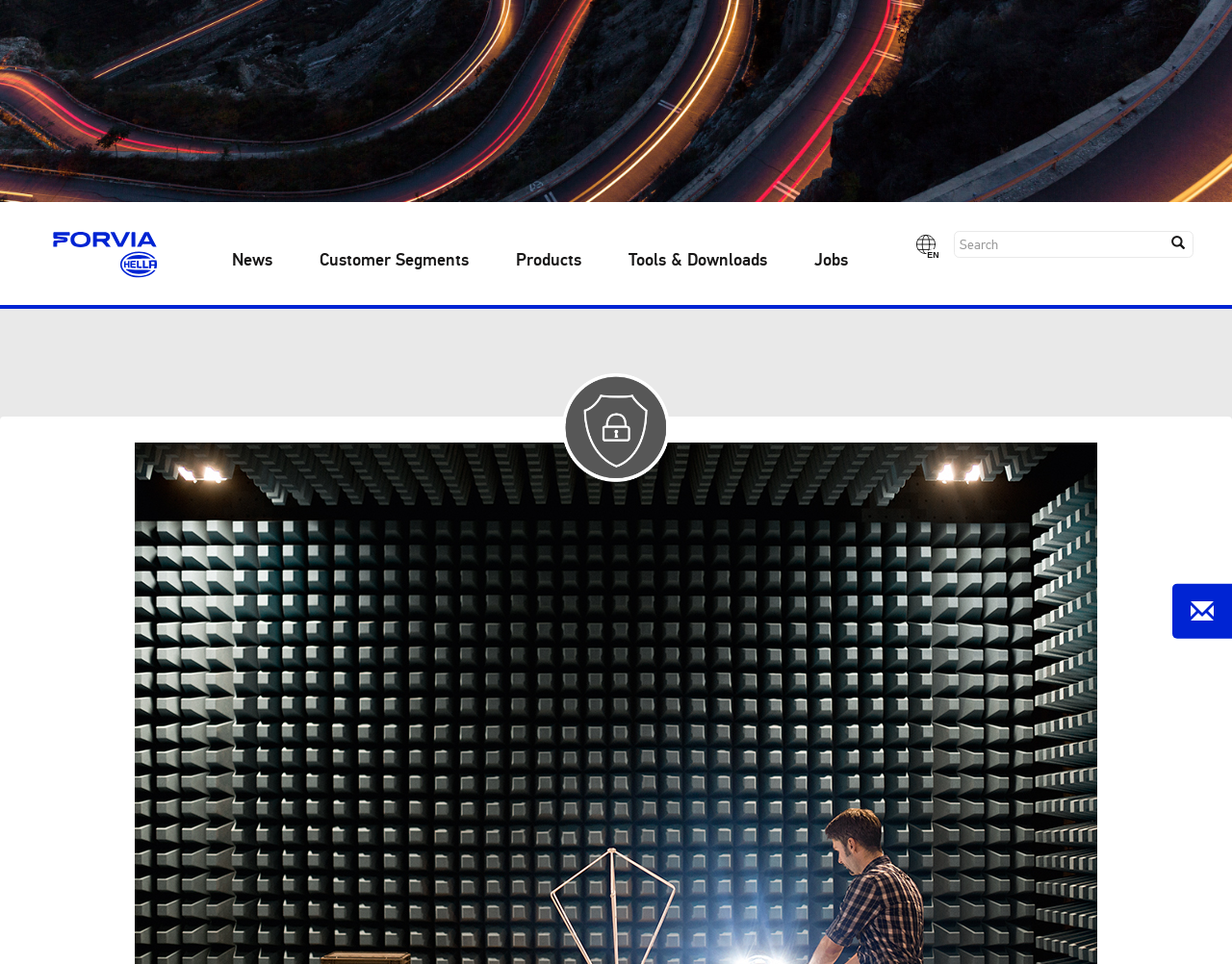Please provide a comprehensive response to the question based on the details in the image: What is the last navigation link?

The last navigation link is 'Jobs', which is located at the top of the webpage, with a bounding box coordinate of [0.661, 0.245, 0.689, 0.295].